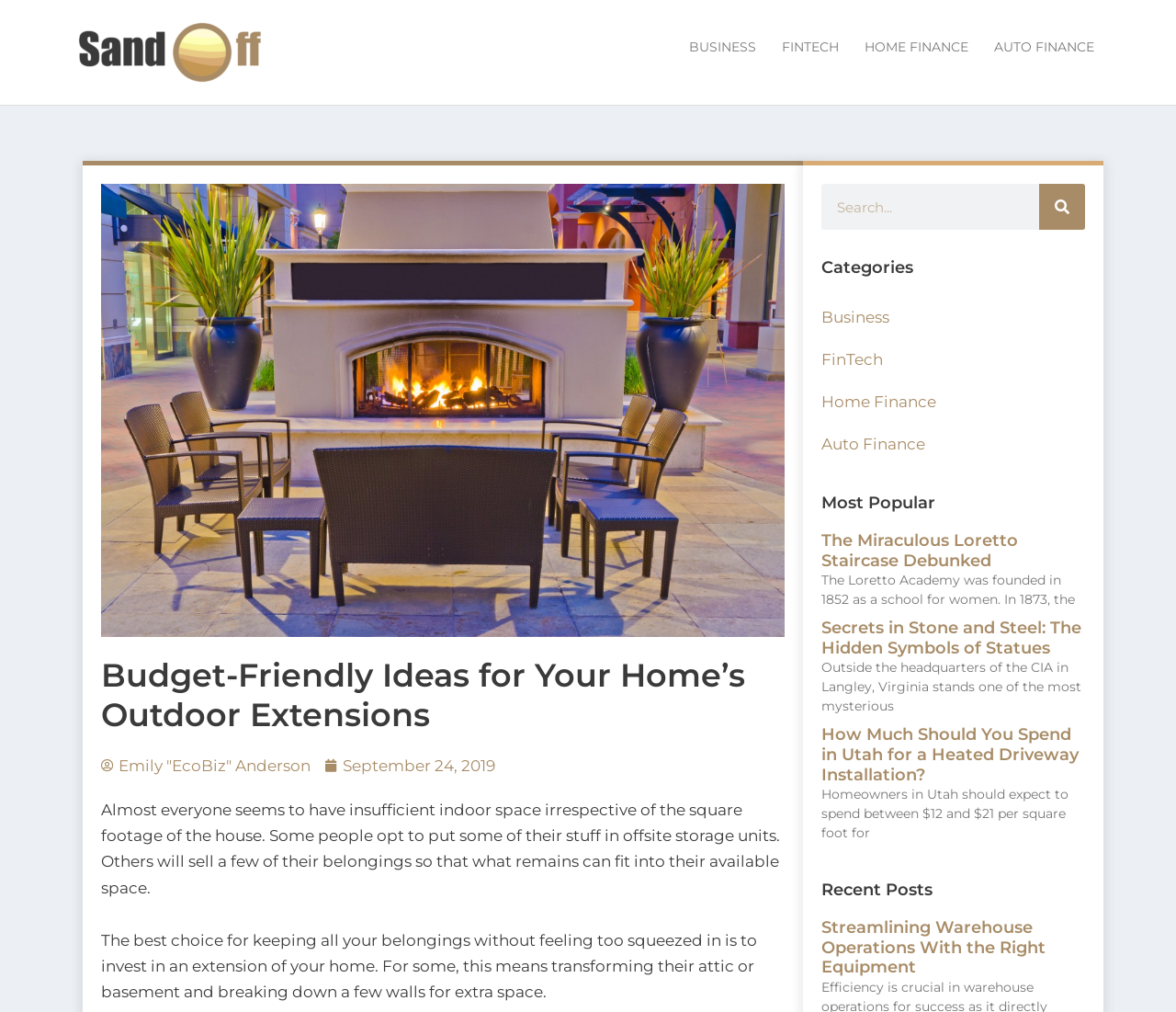Summarize the webpage with a detailed and informative caption.

This webpage is about outdoor home extensions, providing budget-friendly ideas for homeowners. At the top left corner, there is a logo of "Sandoff" with a navigation menu to the right, containing links to "BUSINESS", "FINTECH", "HOME FINANCE", and "AUTO FINANCE". Below the navigation menu, there is a large image of an outdoor fireplace at night, followed by a heading that summarizes the content of the webpage.

The main content of the webpage is divided into two columns. The left column contains a series of paragraphs discussing the importance of outdoor extensions, including the benefits of having extra space and how it can increase the value of a property. The text is written in a conversational tone, with the author suggesting that investing in an extension is a better option than storing belongings in offsite storage units or selling them.

The right column contains a search bar at the top, followed by a list of categories, including "Business", "FinTech", "Home Finance", and "Auto Finance". Below the categories, there is a section titled "Most Popular", which features three articles with headings, summaries, and links to read more. The articles appear to be unrelated to outdoor home extensions, with topics ranging from the Loretto Staircase to hidden symbols in statues.

At the bottom of the right column, there is a section titled "Recent Posts", which features a single article about streamlining warehouse operations with the right equipment. The webpage also contains links to the author, Emily "EcoBiz" Anderson, and the publication date, September 24, 2019.